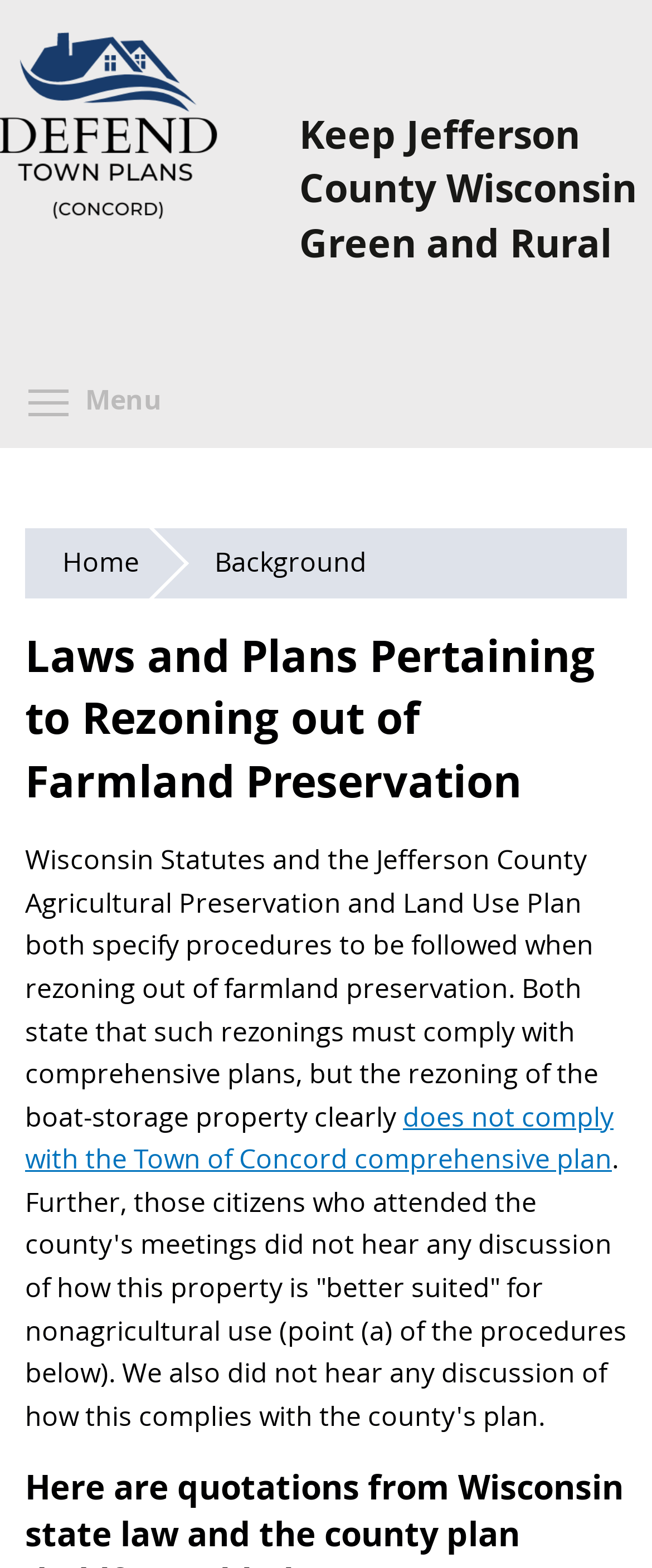What is the purpose of the navigation section?
Refer to the image and give a detailed answer to the query.

The navigation section is labeled as 'Website Orientation', which suggests that its purpose is to provide orientation or navigation for the website.